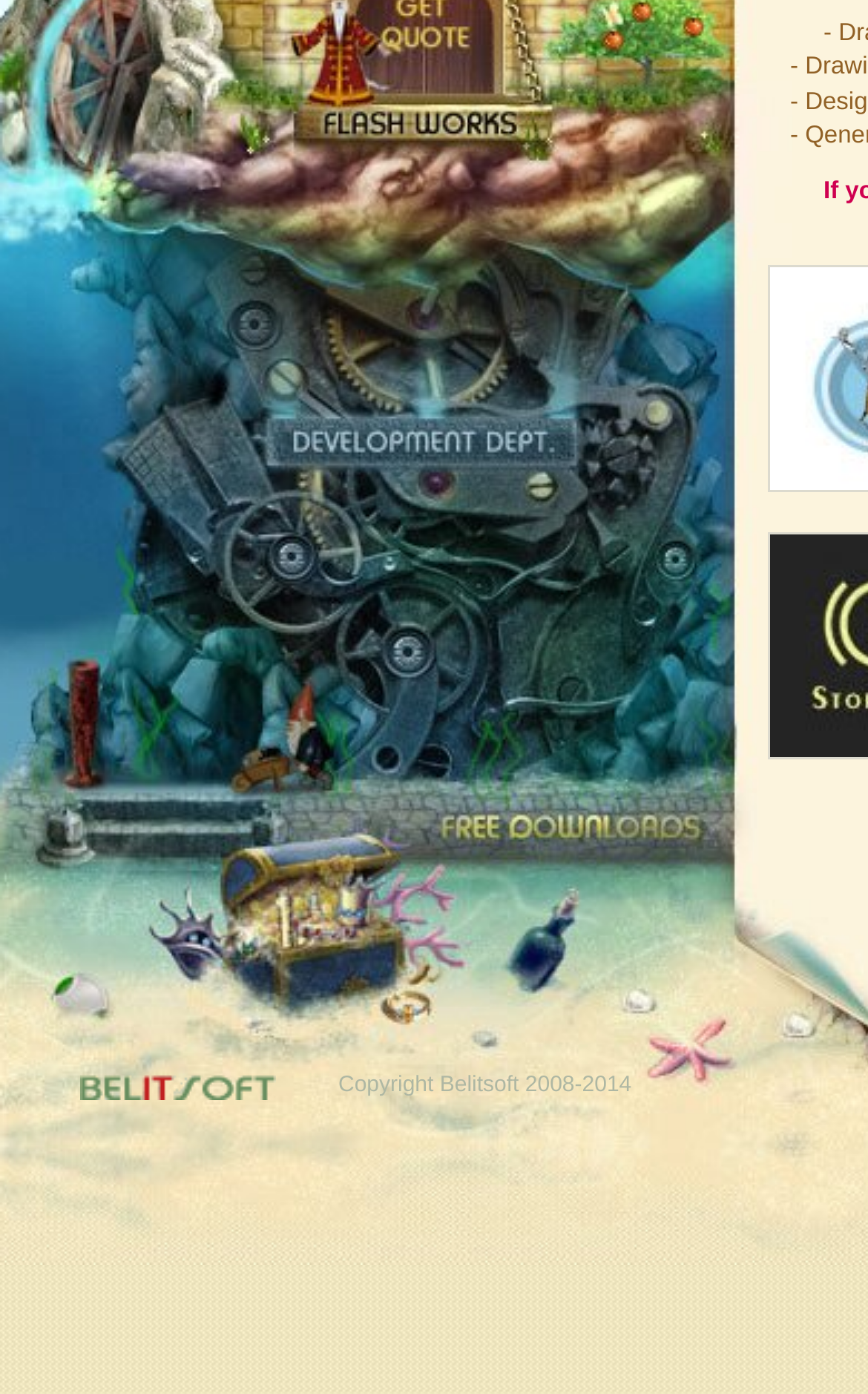Determine the bounding box of the UI element mentioned here: "logos". The coordinates must be in the format [left, top, right, bottom] with values ranging from 0 to 1.

[0.692, 0.644, 0.936, 0.804]